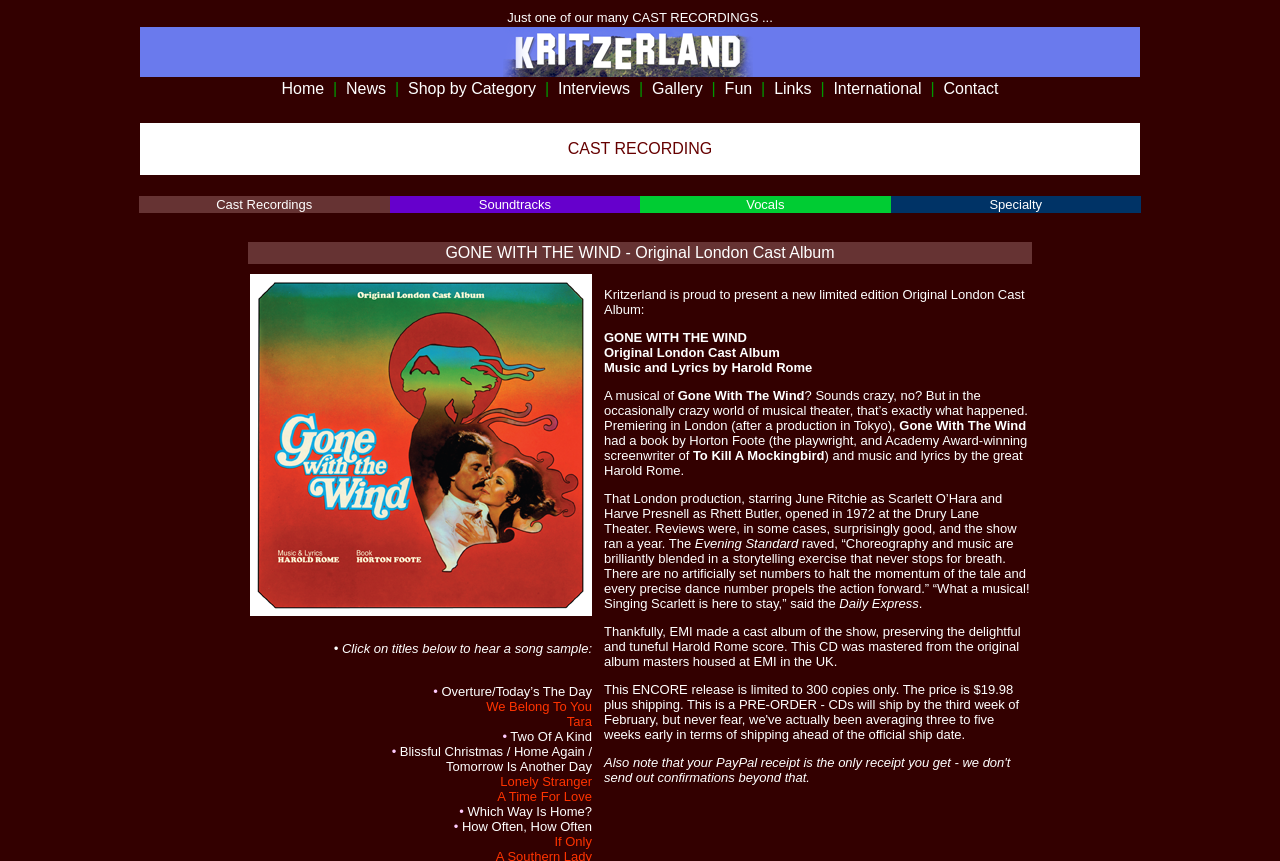Determine the bounding box coordinates for the UI element with the following description: "Overture/Today’s The Day". The coordinates should be four float numbers between 0 and 1, represented as [left, top, right, bottom].

[0.345, 0.794, 0.462, 0.812]